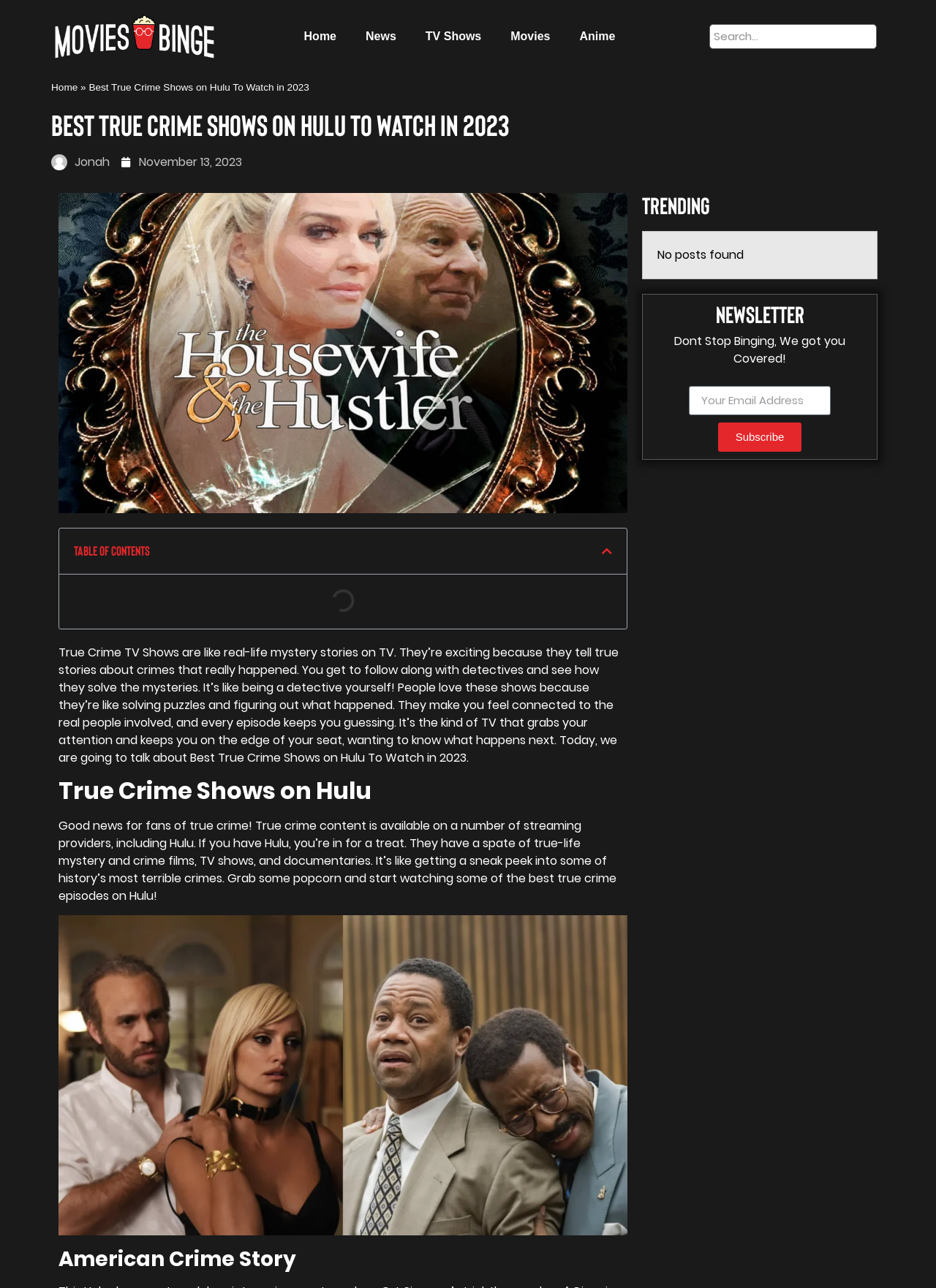Using a single word or phrase, answer the following question: 
What is the call-to-action for the newsletter section?

Subscribe